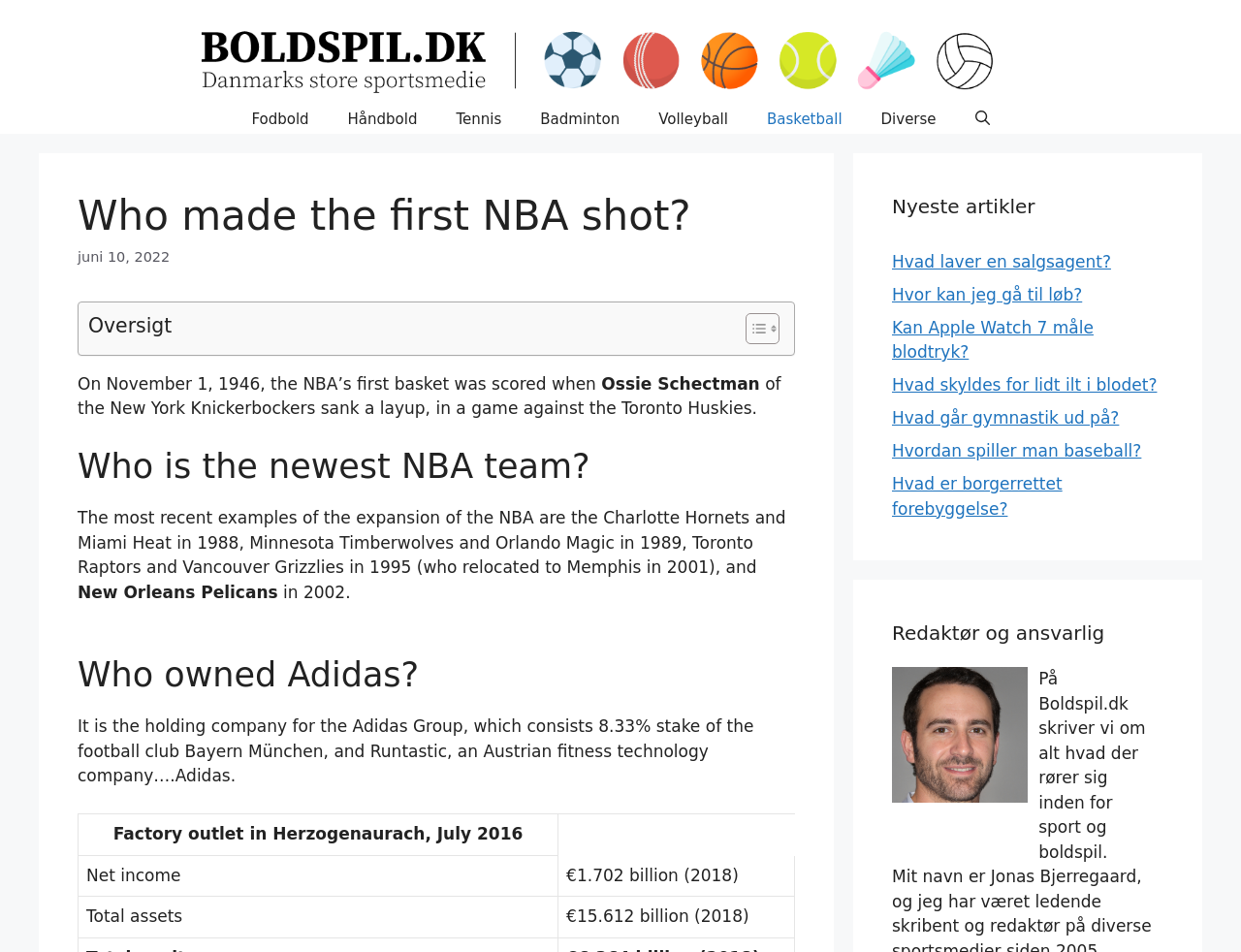For the element described, predict the bounding box coordinates as (top-left x, top-left y, bottom-right x, bottom-right y). All values should be between 0 and 1. Element description: Hvordan spiller man baseball?

[0.719, 0.463, 0.92, 0.484]